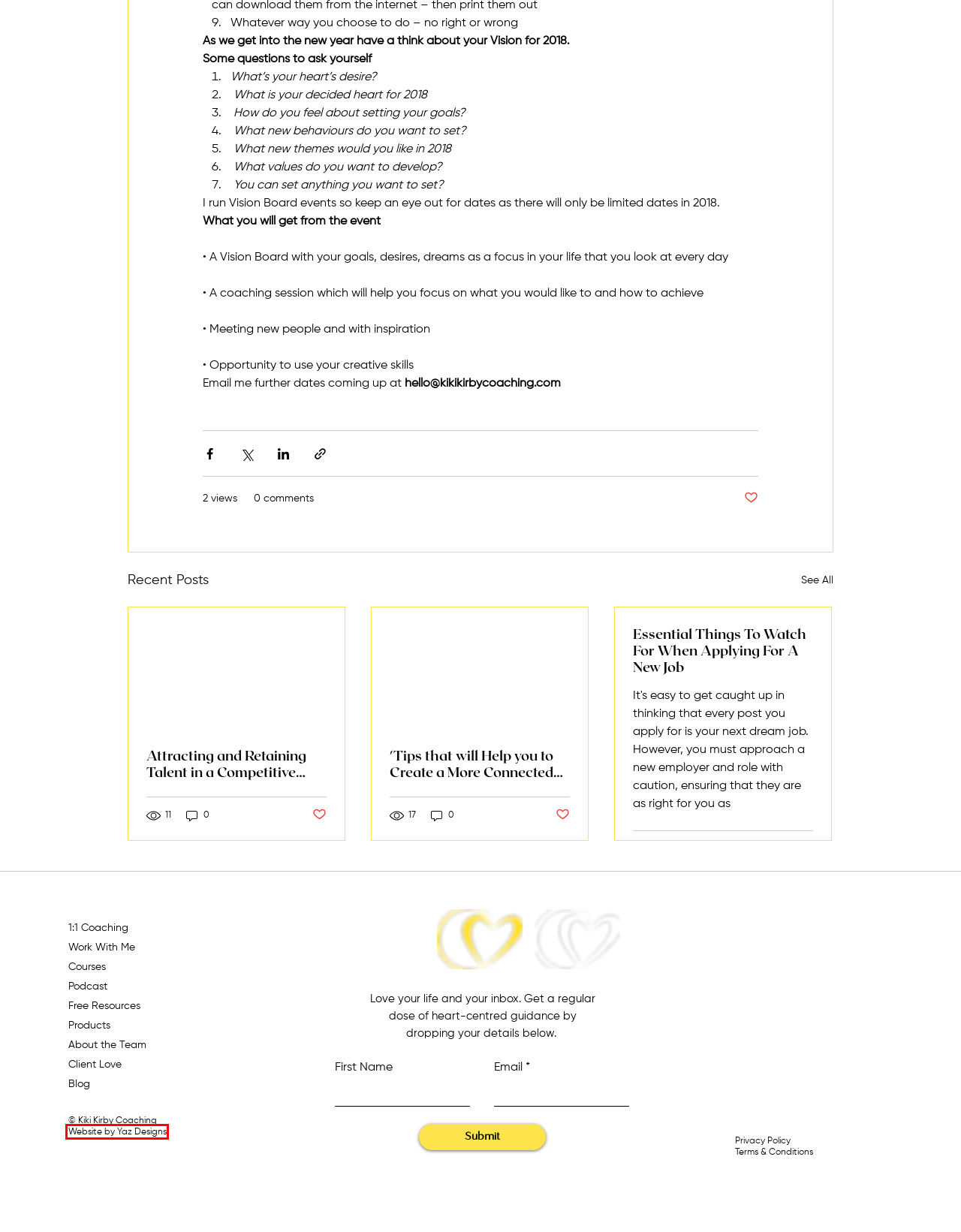You have a screenshot of a webpage with a red bounding box around an element. Identify the webpage description that best fits the new page that appears after clicking the selected element in the red bounding box. Here are the candidates:
A. Attracting and Retaining Talent in a Competitive Industry: A How-To Guide
B. Essential Things To Watch For When Applying For A New Job
C. Blogs Kiki | Life Coach | Business Coach | Kiki Kirby Coaching
D. 'Tips that will Help you to Create a More Connected Workplace'
E. Services |  Life Coach | Business Coach | Kiki Kirby Coaching
F. Contact | Kiki Kirby Coaching
G. Privacy Policy | Kiki Kirby Coaching
H. Web Designer in Leeds | Website Designer | Yaz Designs

H